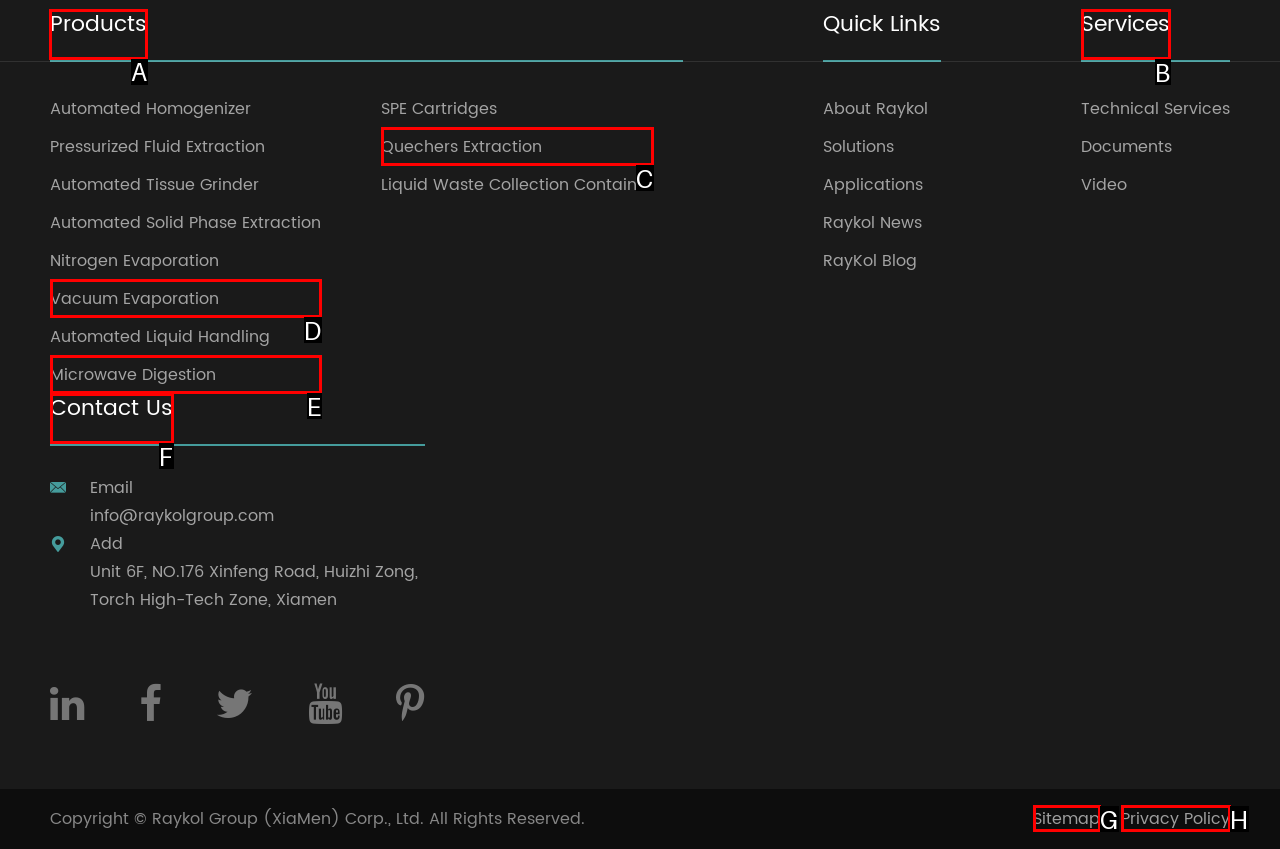Select the appropriate HTML element that needs to be clicked to finish the task: Click on Products
Reply with the letter of the chosen option.

A